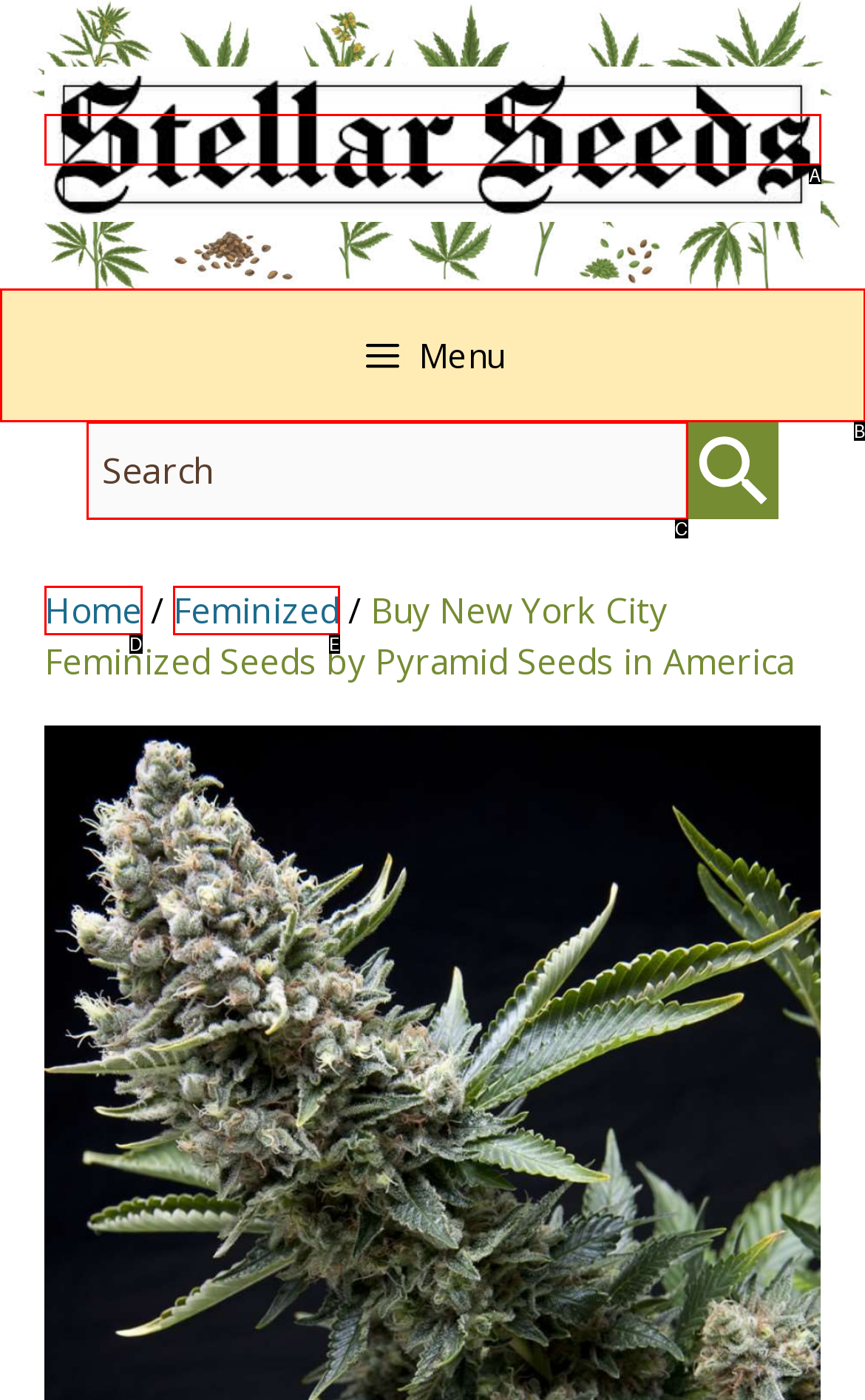Determine which HTML element corresponds to the description: alt="Stellar Seeds". Provide the letter of the correct option.

A